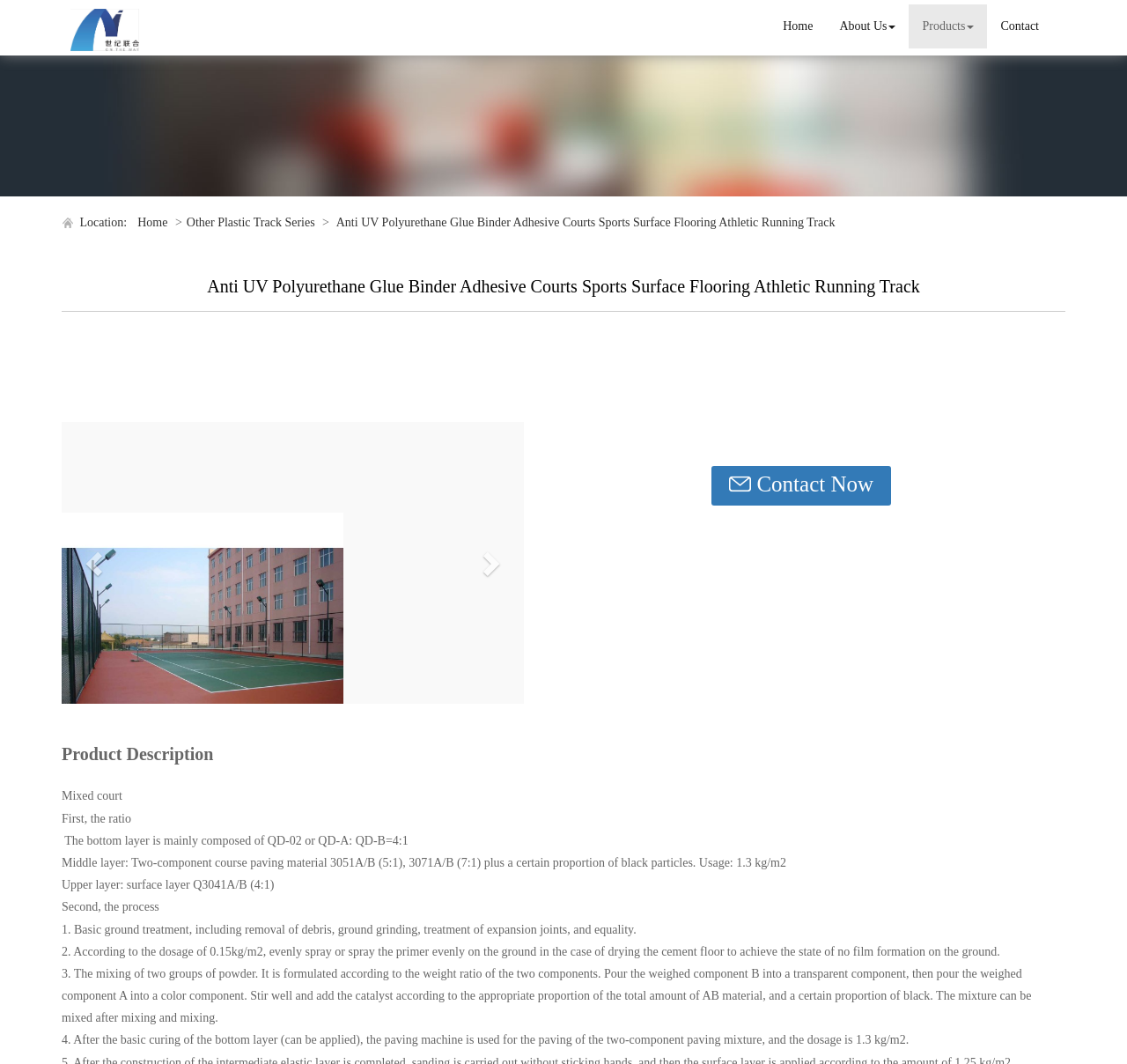Give a short answer using one word or phrase for the question:
What is the ratio of QD-02 or QD-A to QD-B?

4:1